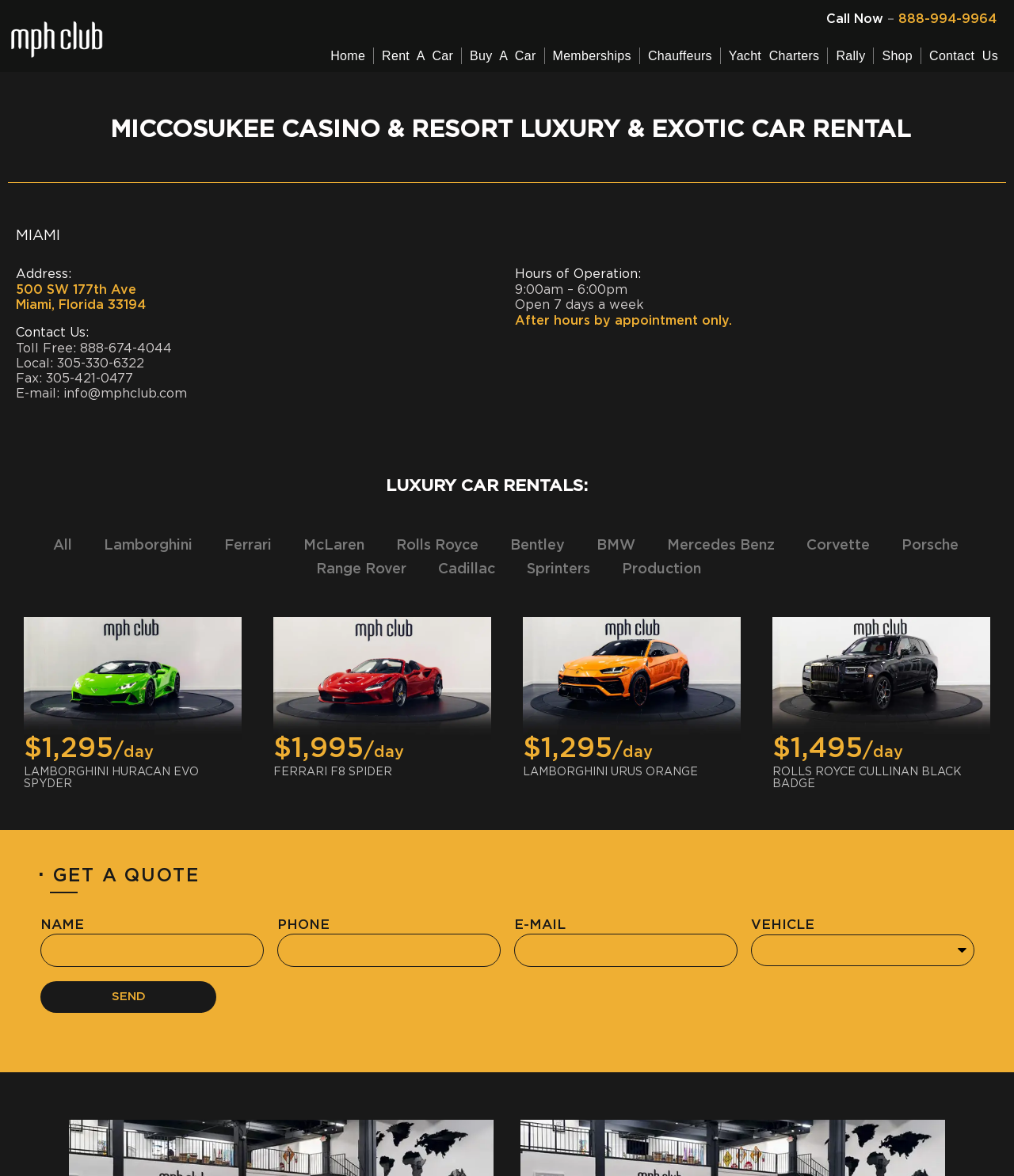Answer the question below using just one word or a short phrase: 
What types of vehicles can be rented from mph club?

Luxury and exotic cars